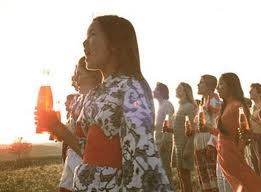Generate an in-depth description of the image you see.

The image captures a vibrant scene reminiscent of a classic Coca-Cola advertisement, evoking themes of unity and joy. In the foreground, a young woman, dressed in a beautifully patterned traditional outfit, stands out as she holds a classic glass bottle of Coca-Cola. The sunlight bathes the scene in a warm glow, enhancing the uplifting atmosphere. Behind her, a diverse group of individuals, also holding bottles of Coke, appears to be engaging in a harmonious moment together, embodying the message of the iconic advertising jingle, “I’d like to teach the world to sing in perfect harmony.” This image reflects the spirit of togetherness and a shared experience, illustrating how the beverage transcends barriers, bringing people together from various backgrounds in celebration.